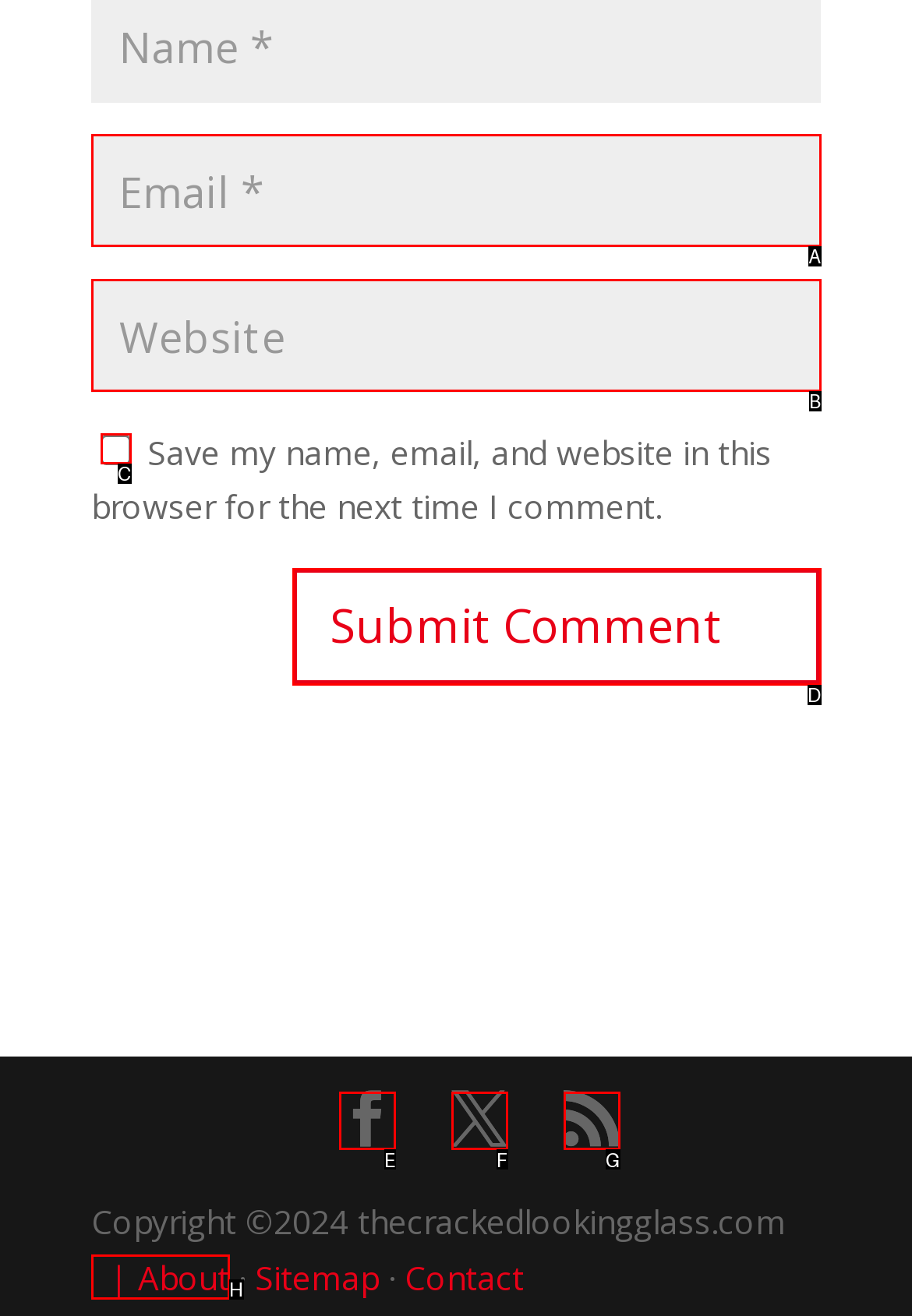Look at the description: input value="Email *" aria-describedby="email-notes" name="email"
Determine the letter of the matching UI element from the given choices.

A